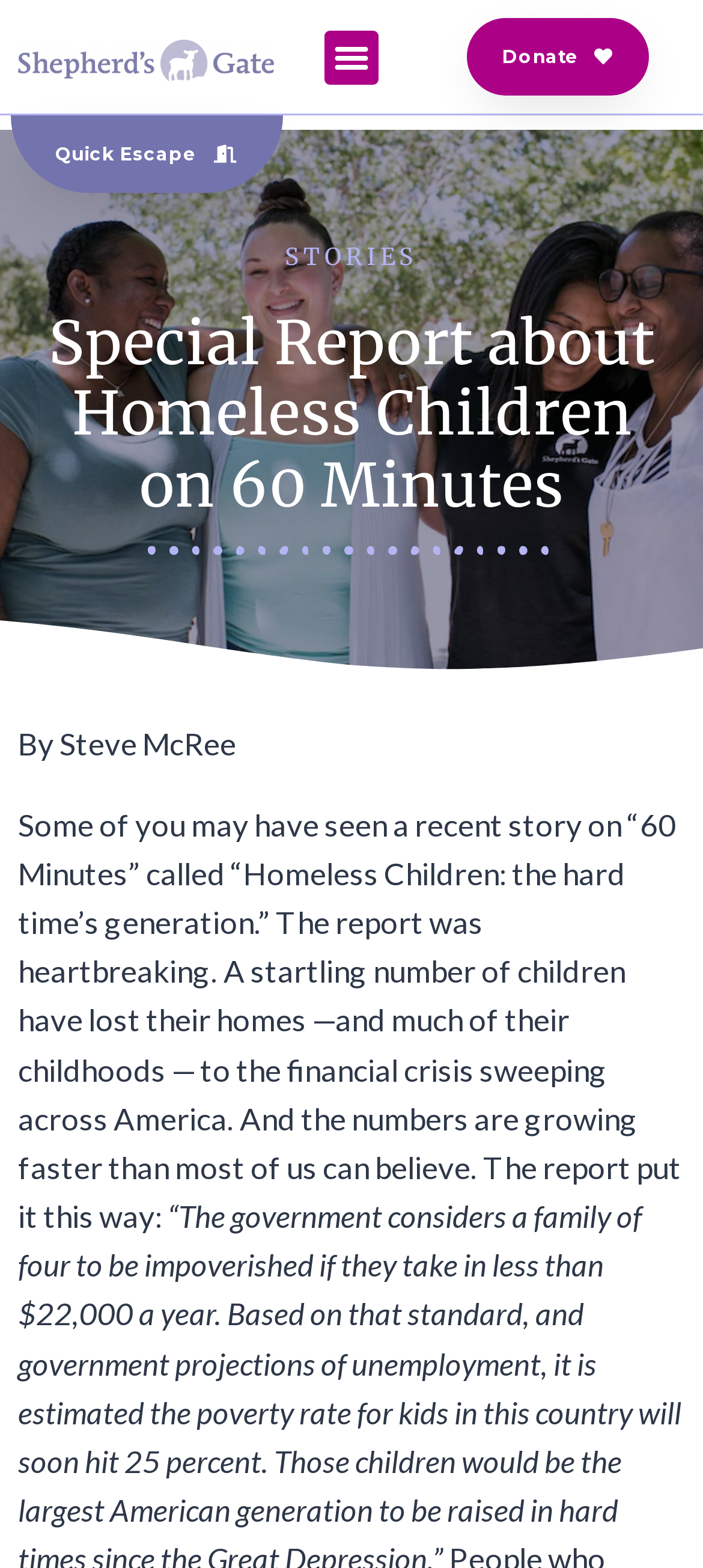Summarize the webpage with a detailed and informative caption.

The webpage is about a special report on homeless children, specifically a story featured on "60 Minutes". At the top left of the page, there is a link with no text, followed by a button labeled "Menu Toggle" to the right. Further to the right, there is a "Donate" link. On the top right corner, there is a "Quick Escape" link.

Below these top-level elements, there are two headings. The first heading reads "STORIES", and the second heading is the title of the special report, "Special Report about Homeless Children on 60 Minutes". 

Below the headings, there is a paragraph of text written by Steve McRee, which summarizes a heartbreaking report on homeless children in America. The report highlights the growing number of children who have lost their homes and childhoods due to the financial crisis.